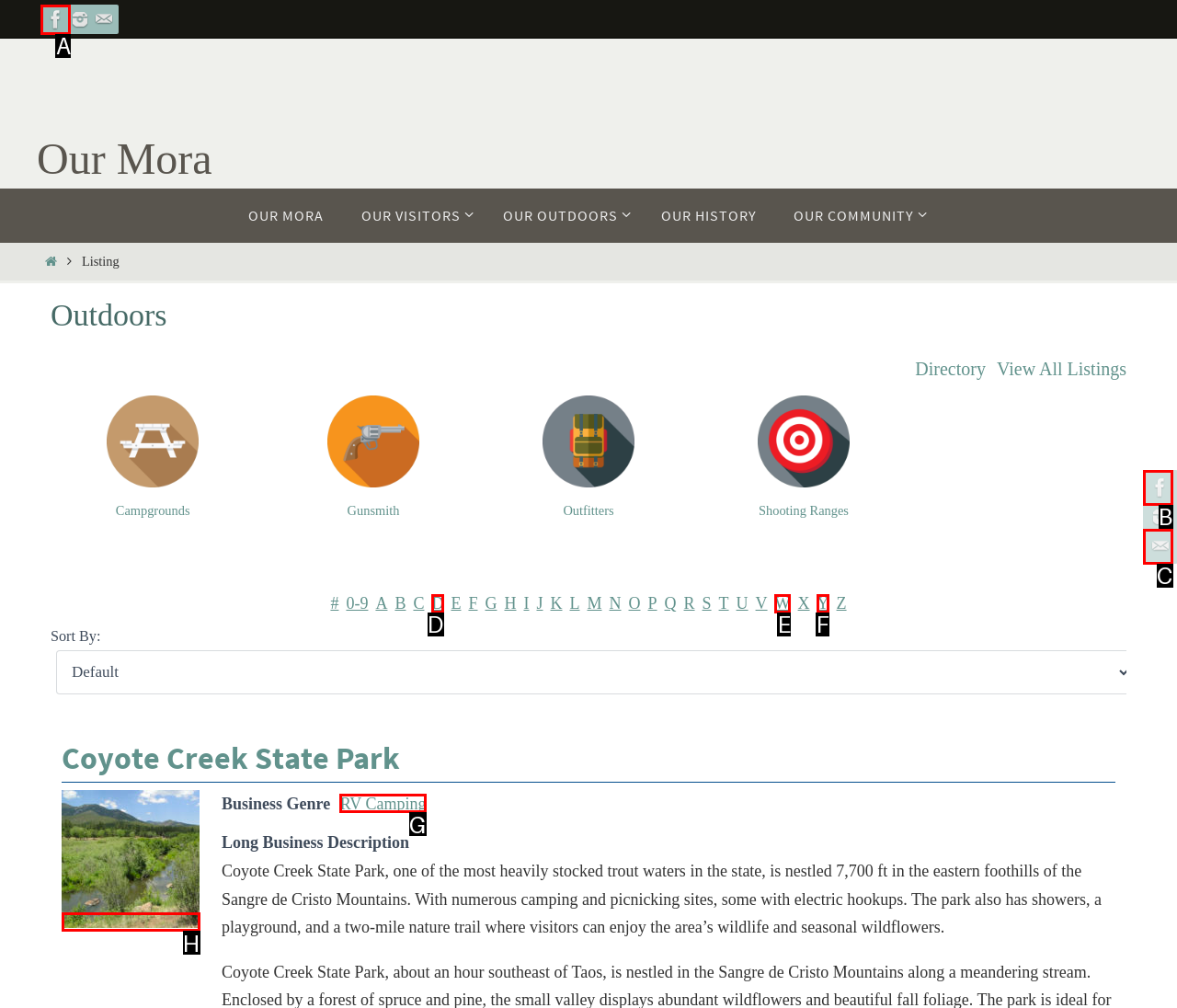Identify the HTML element I need to click to complete this task: Visit the 'North Macedonia’s new government to introduce ministry of energy' article Provide the option's letter from the available choices.

None